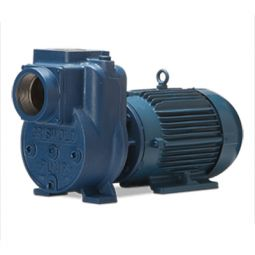Give a thorough explanation of the elements present in the image.

This image features a heavy-duty Griswold pump, specifically the 75HHT TEFC CI SP pump with a power rating of 7.5 HP and designed for 230/460V operation. The pump showcases a robust cast iron construction, known for its durability and reliability in irrigation services. The design includes a bronze impeller, engineered for optimal performance over years of operation. This model is intended for professional-grade applications, ensuring reliability in self-priming and managing essential tasks in various irrigation setups, making it a vital tool for heavy-duty work.